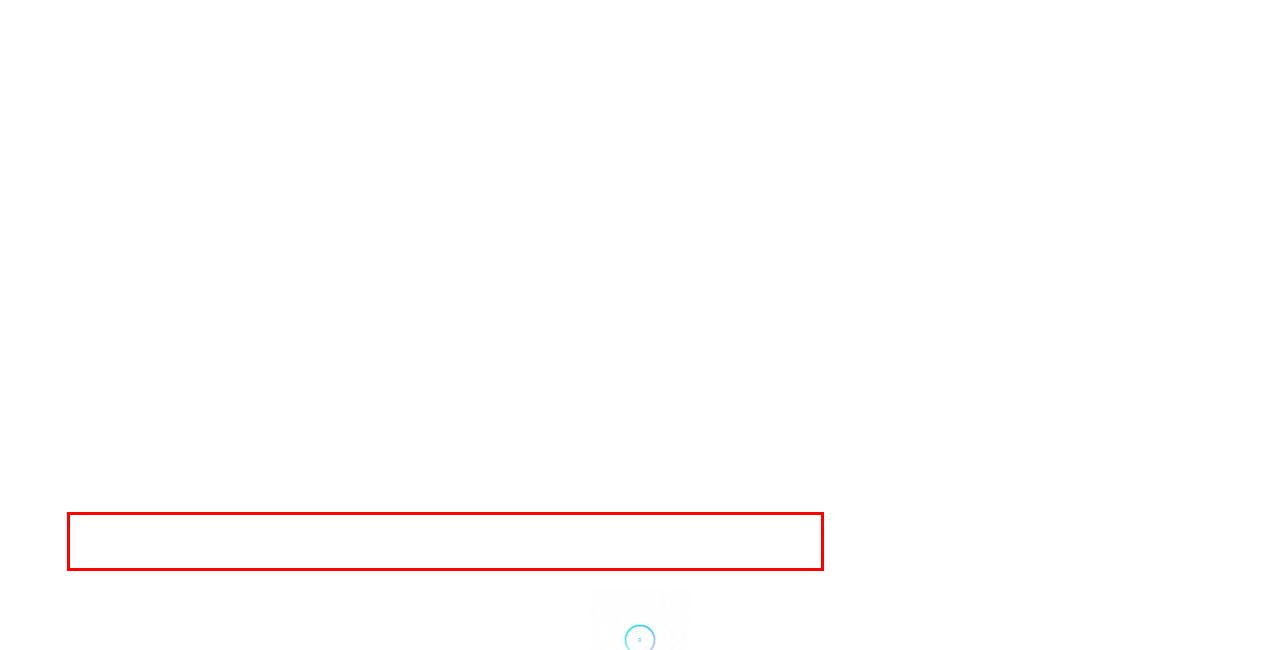Review the screenshot of the webpage and recognize the text inside the red rectangle bounding box. Provide the extracted text content.

phs Teacrate is constantly thinking of new innovations to make their customers experience with them as hassle-free as possible. Some of their innovations include: